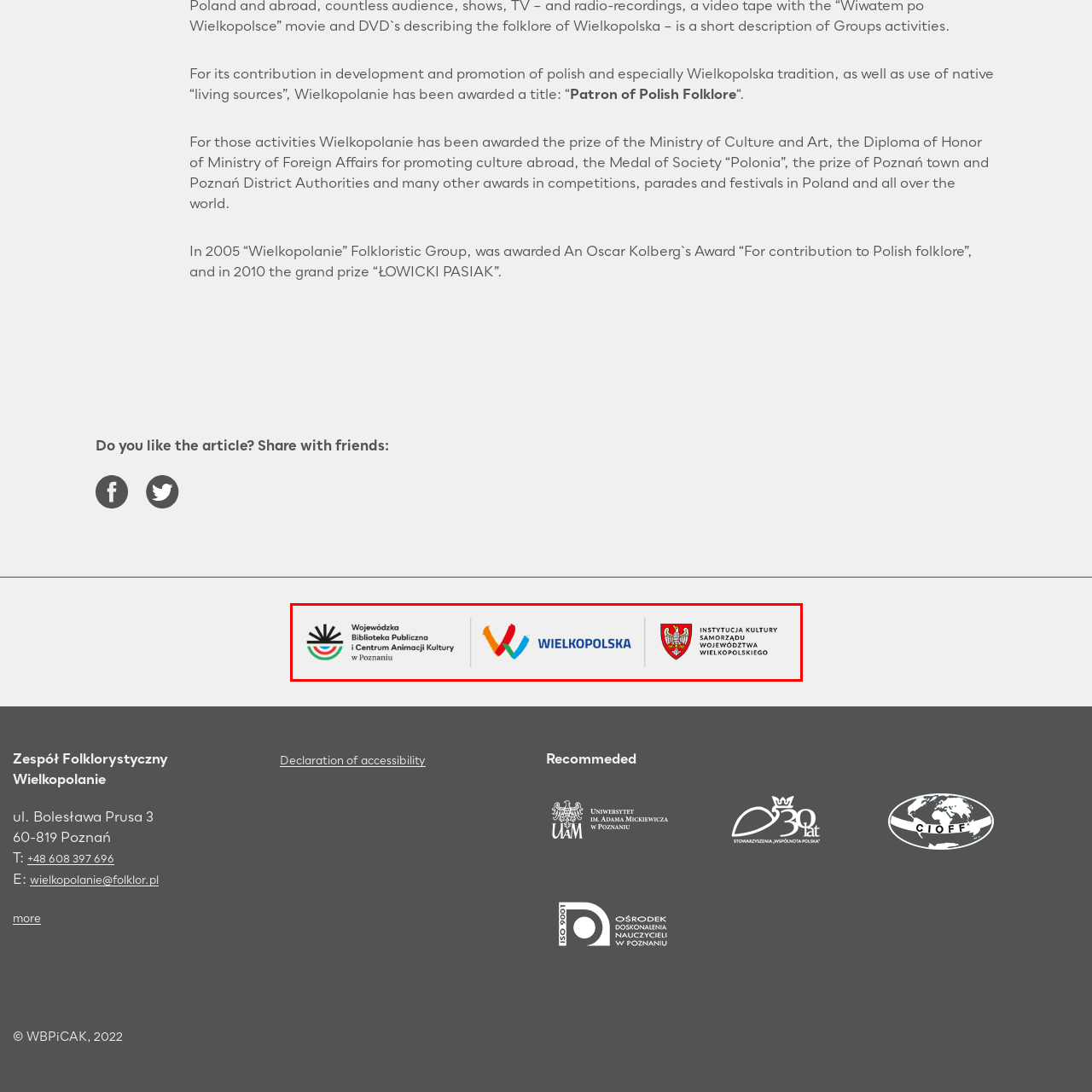Inspect the image bordered in red and answer the following question in detail, drawing on the visual content observed in the image:
What is the purpose of the Instytucja Kultury Samorządu Województwa Wielkopolskiego?

The logo of the Instytucja Kultury Samorządu Województwa Wielkopolskiego indicates a commitment to the preservation and promotion of local culture through its rich artistic heritage, which suggests that the institution's purpose is to preserve and promote the local culture of Wielkopolska.